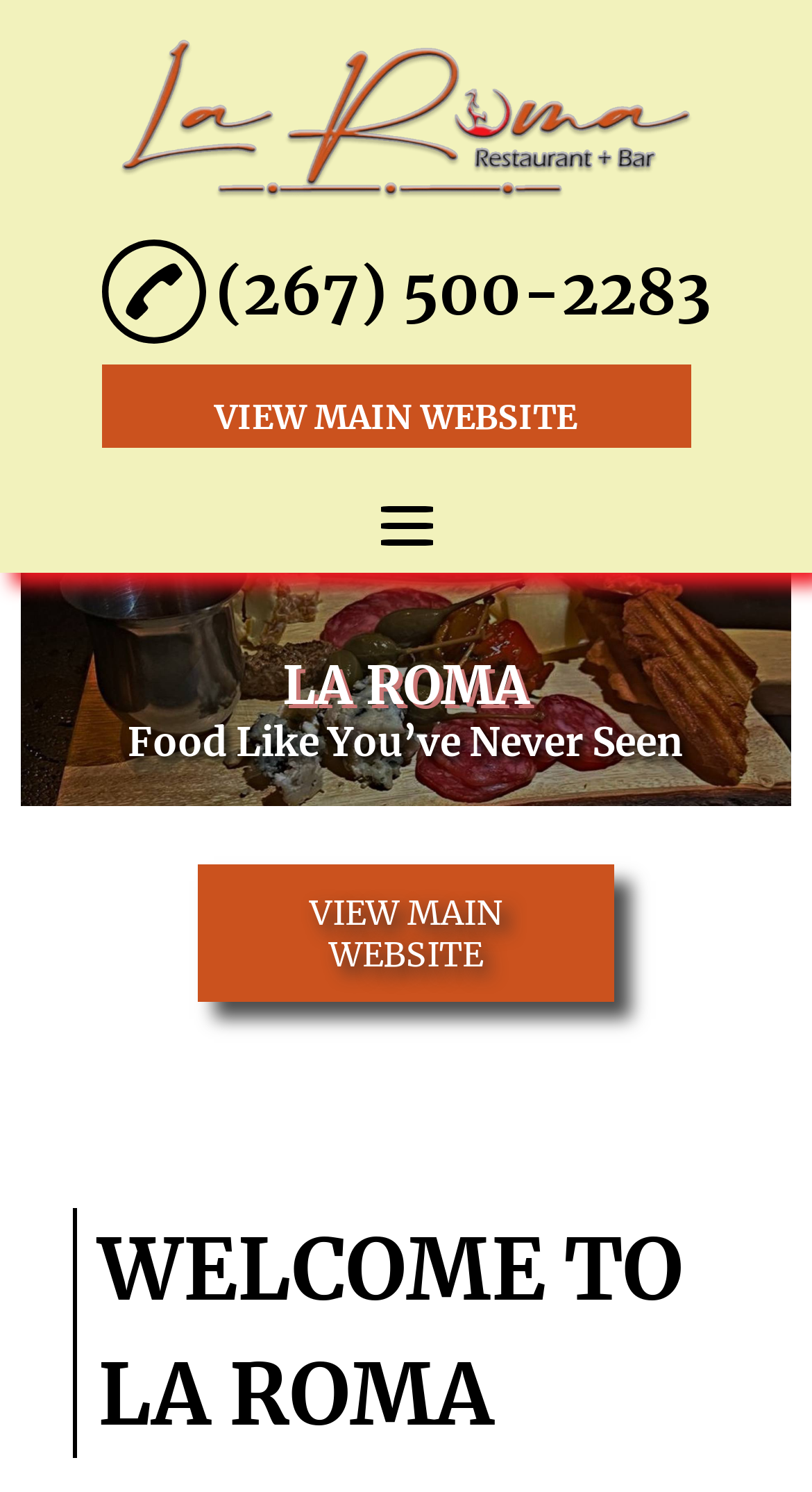What is the tagline of the restaurant?
Please answer the question with a detailed response using the information from the screenshot.

The tagline of the restaurant can be found below the main heading, written in a smaller font size. It reads 'Food Like You’ve Never Seen', suggesting that the restaurant offers unique and innovative food options.